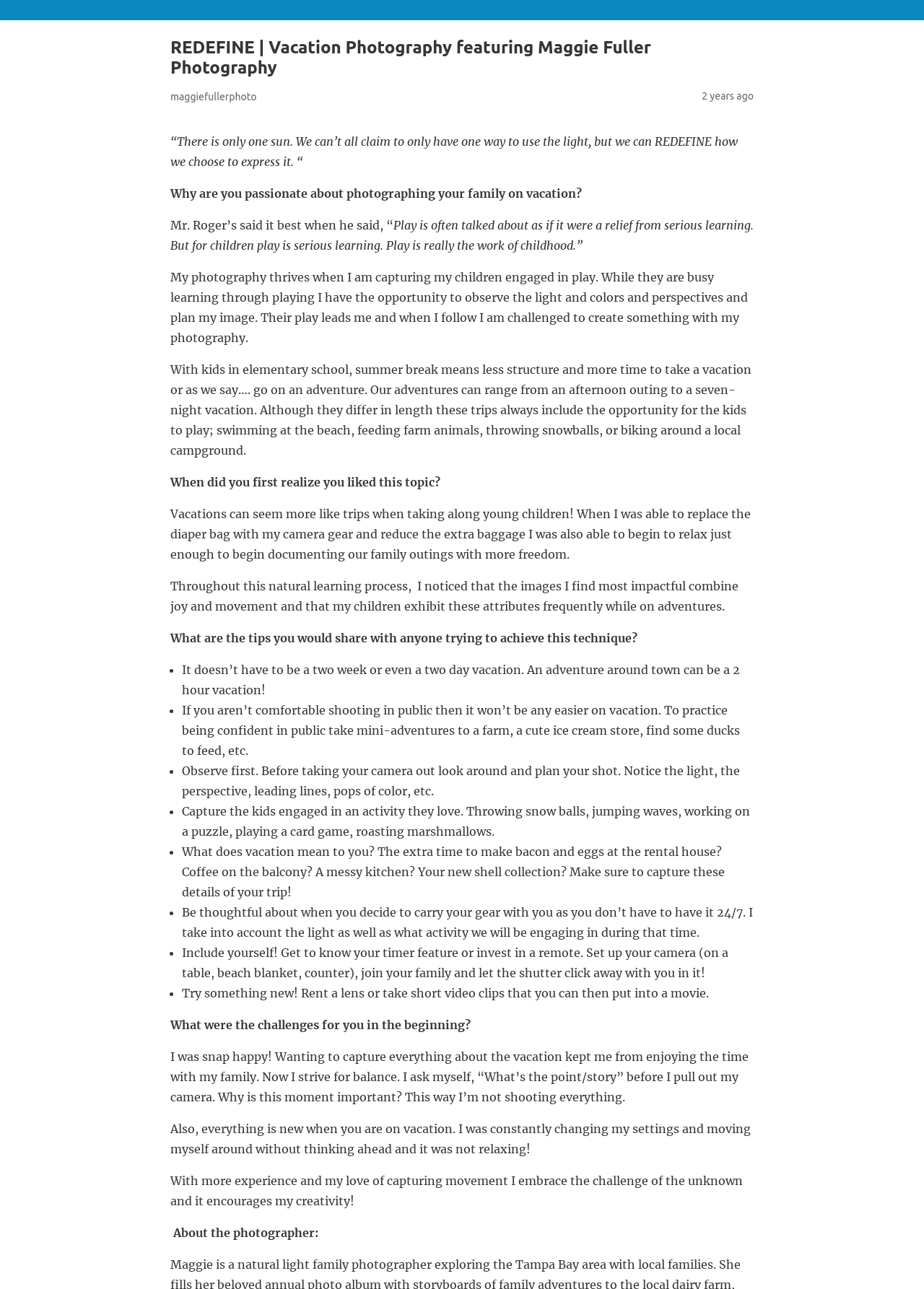Detail the webpage's structure and highlights in your description.

This webpage is about vacation photography, specifically featuring Maggie Fuller Photography. At the top, there is a header with the title "REDEFINE | Vacation Photography featuring Maggie Fuller Photography" and a subheading "maggiefullerphoto" on the left, accompanied by a timestamp "2 years ago" on the right.

Below the header, there is a quote "“There is only one sun. We can’t all claim to only have one way to use the light, but we can REDEFINE how we choose to express it. “" followed by a series of paragraphs and lists discussing the photographer's passion for capturing family moments on vacation.

The text explains how the photographer's approach to photography has evolved over time, from being "snap happy" to striving for balance and focusing on capturing meaningful moments. There are also tips and advice for others who want to achieve a similar technique, including observing first, capturing kids engaged in activities they love, and being thoughtful about when to carry camera gear.

Throughout the page, there are several lists marked with bullet points, each containing a tip or suggestion for vacation photography. The lists are scattered throughout the page, with some appearing above or below paragraphs of text.

At the bottom of the page, there is a section titled "About the photographer:" which appears to be a brief bio or introduction to Maggie Fuller Photography.